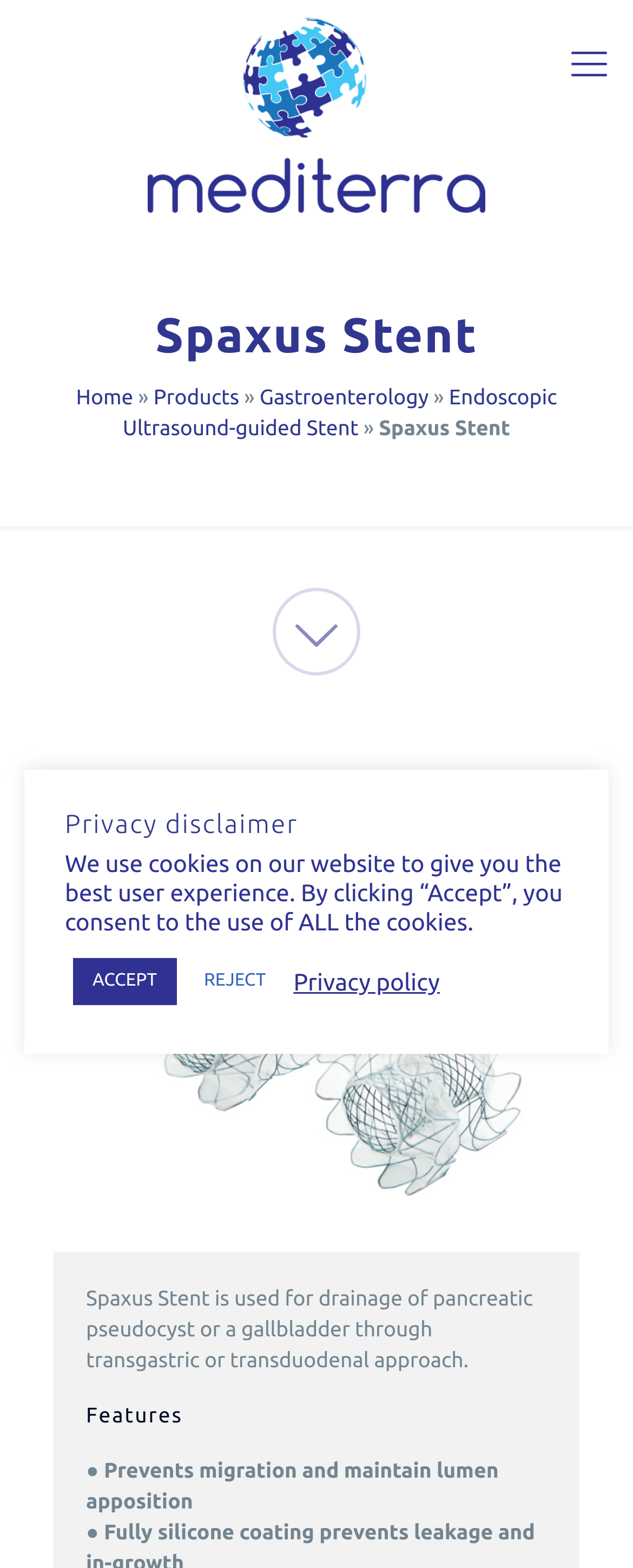Determine the bounding box coordinates of the clickable region to follow the instruction: "Back to top".

[0.915, 0.647, 0.949, 0.667]